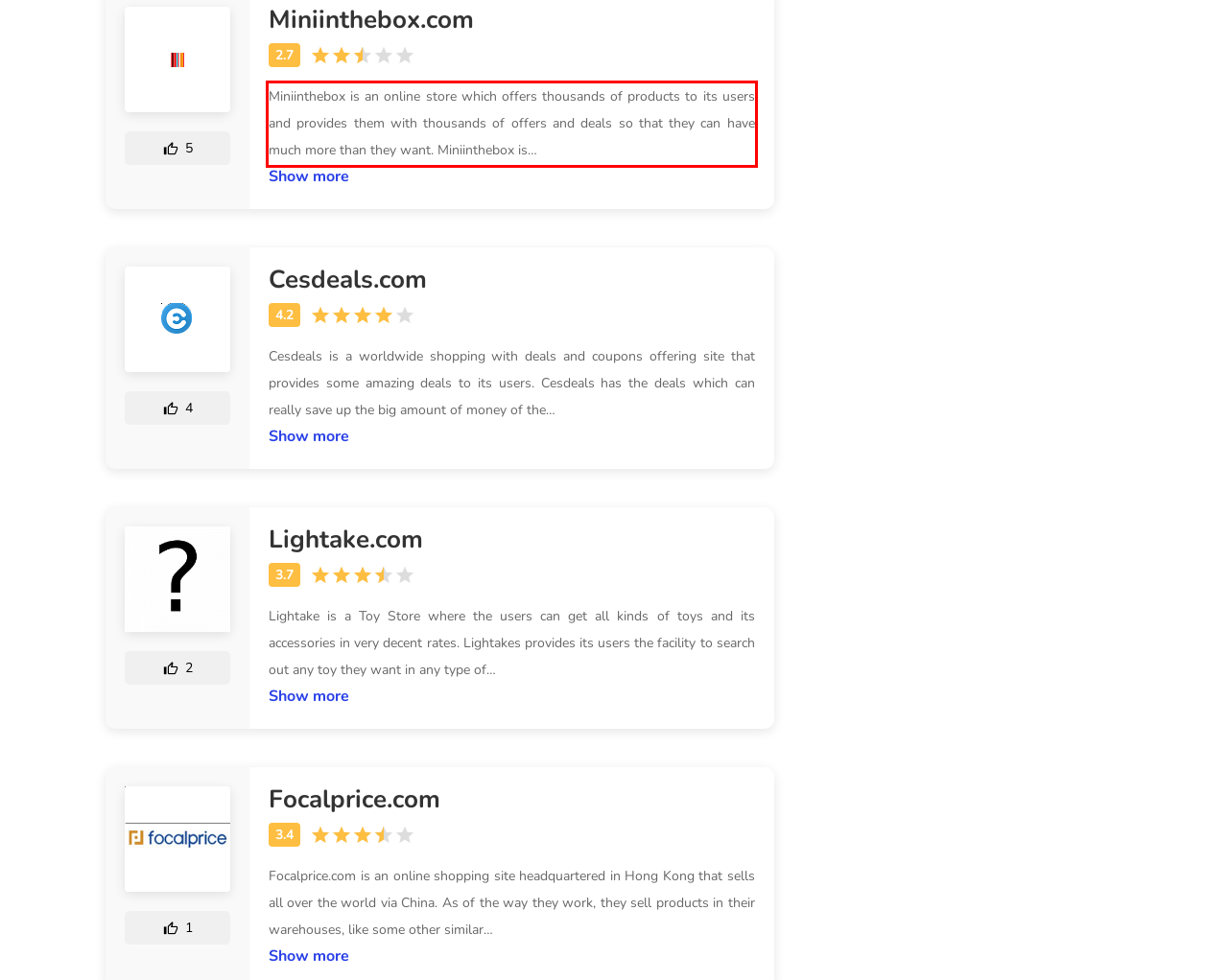Given the screenshot of the webpage, identify the red bounding box, and recognize the text content inside that red bounding box.

Miniinthebox is an online store which offers thousands of products to its users and provides them with thousands of offers and deals so that they can have much more than they want. Miniinthebox is…